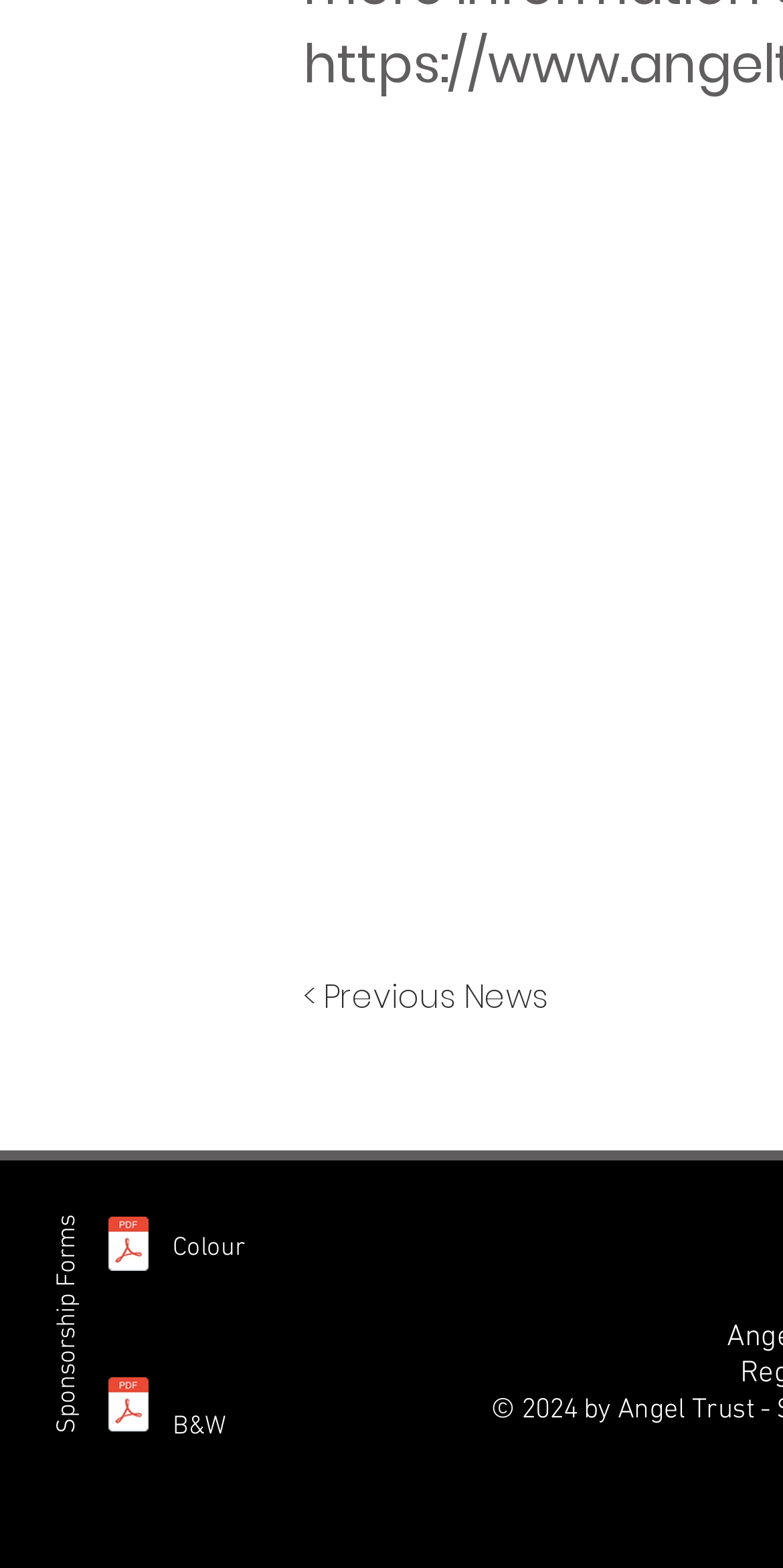Given the content of the image, can you provide a detailed answer to the question?
What is the abbreviation of 'Black & White' on the webpage?

The webpage contains a static text element 'B&W' which is an abbreviation of 'Black & White'.